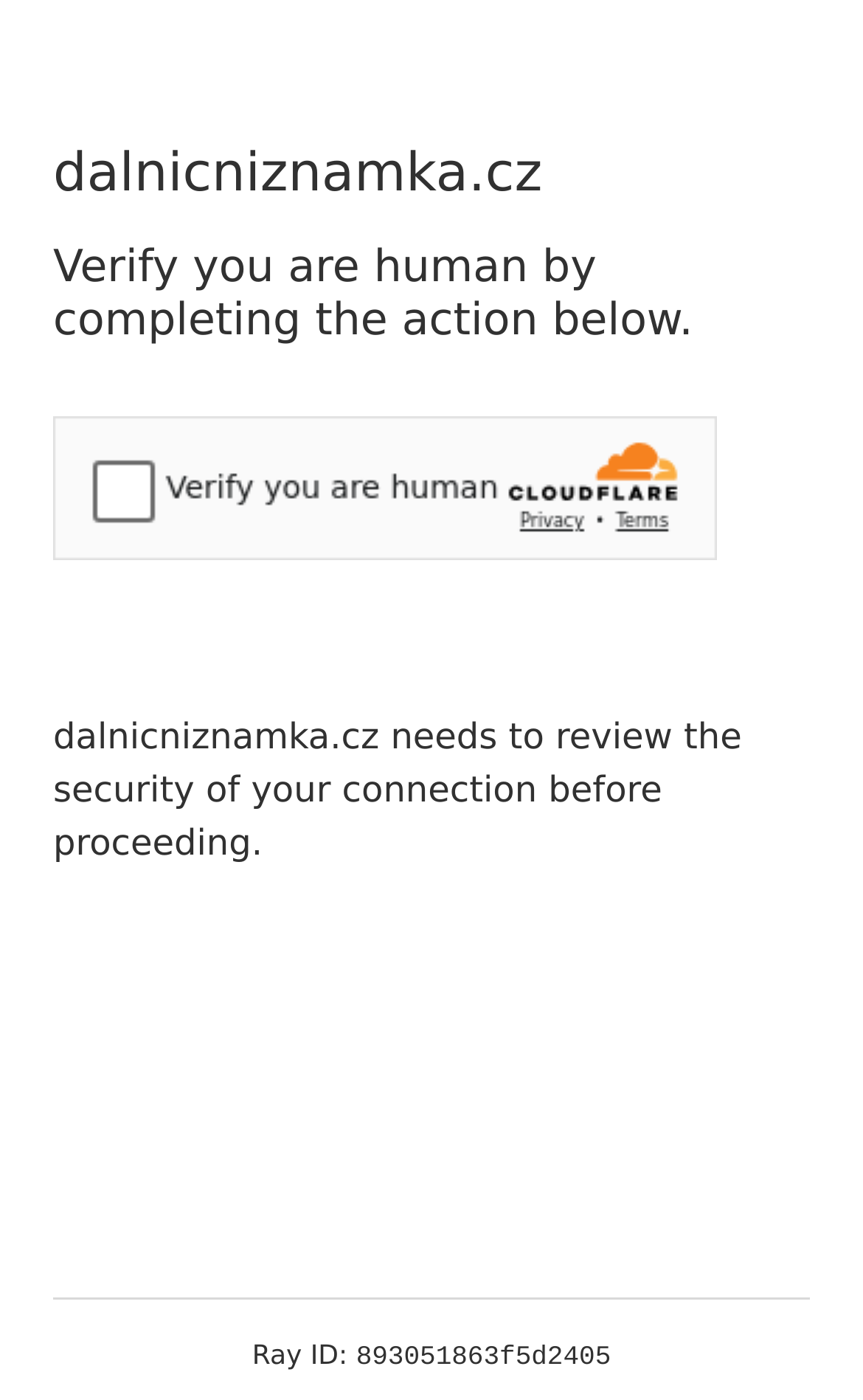Create an elaborate caption for the webpage.

The webpage appears to be a security verification page. At the top, there is a heading that displays the website's name, "dalnicniznamka.cz". Below it, another heading instructs the user to "Verify you are human by completing the action below." 

A security challenge widget, provided by Cloudflare, is positioned below the heading, taking up a significant portion of the page. This widget is likely a CAPTCHA or another type of verification test.

Further down, a paragraph of text explains that "dalnicniznamka.cz needs to review the security of your connection before proceeding." This message is centered on the page.

At the very bottom of the page, there is a label "Ray ID:" followed by a unique identifier, "893051863f5d2405". This information is likely related to the security verification process.